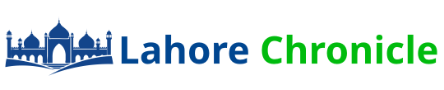Explain the details of the image comprehensively.

The image showcases the logo of "Lahore Chronicle," featuring a striking design that incorporates a silhouette of a historical building, symbolizing the rich cultural heritage of Lahore. The text is rendered in a bold, blue font for "Lahore" and a vibrant green for "Chronicle," emphasizing the publication's focus on important news and events. This logo serves as a visual identifier for the outlet, known for covering various regional and global news topics, including current affairs and human rights issues. The combination of colors and imagery suggests a commitment to informed journalism and an appreciation of local history.